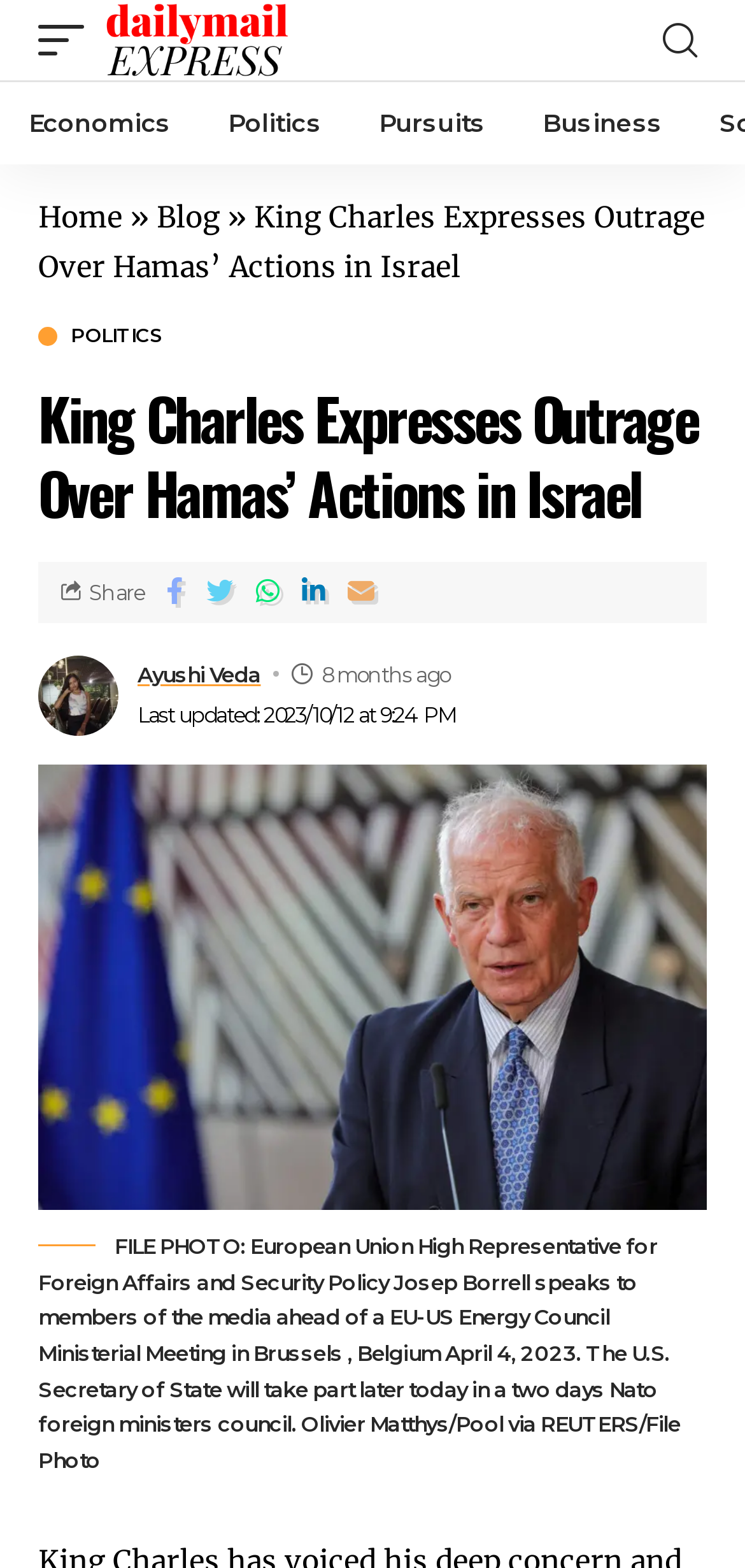Determine the bounding box coordinates of the section I need to click to execute the following instruction: "Click the 'Daily Mail Express' link". Provide the coordinates as four float numbers between 0 and 1, i.e., [left, top, right, bottom].

[0.138, 0.0, 0.877, 0.051]